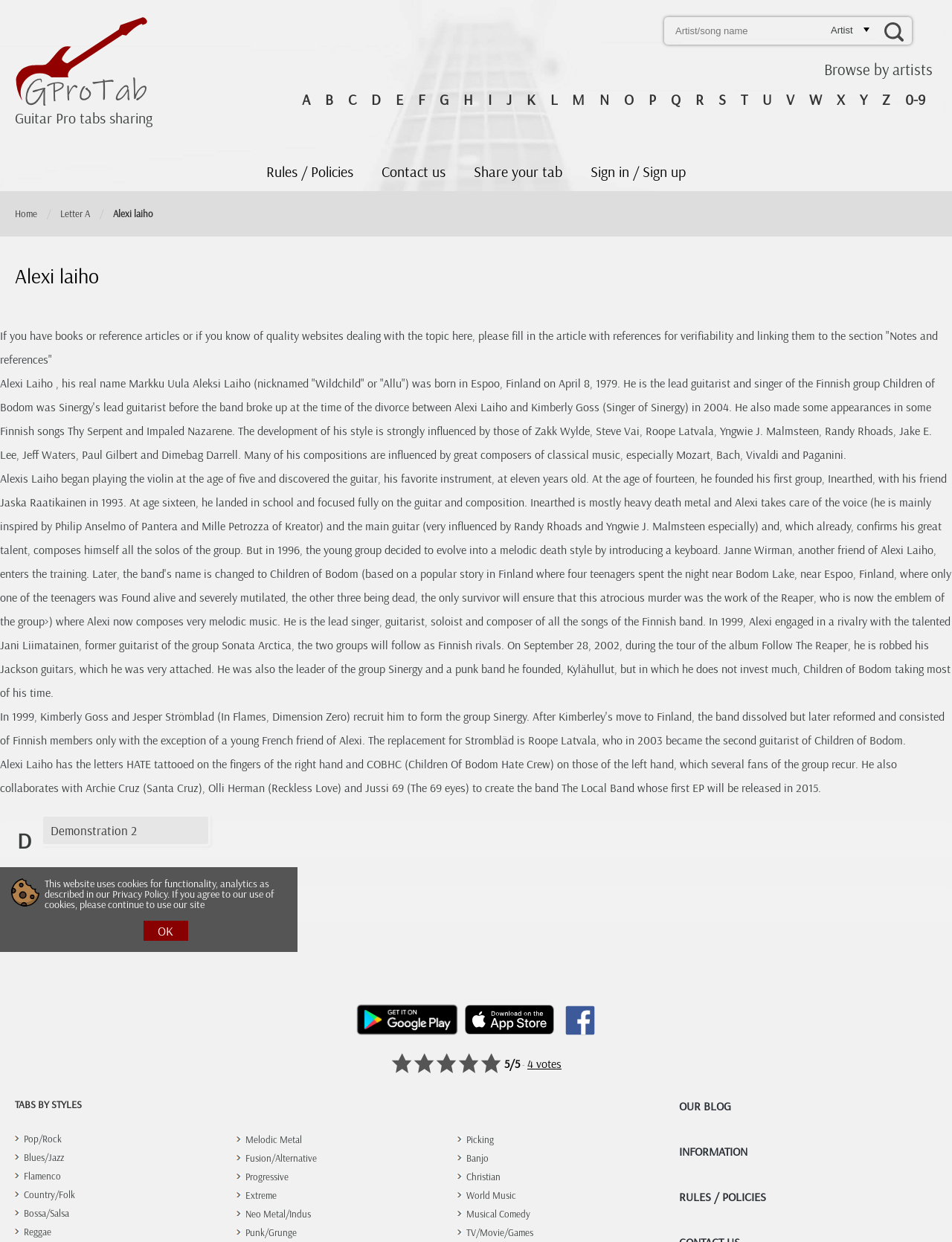Use a single word or phrase to answer this question: 
What is the rating of the webpage based on the number of votes?

5/5